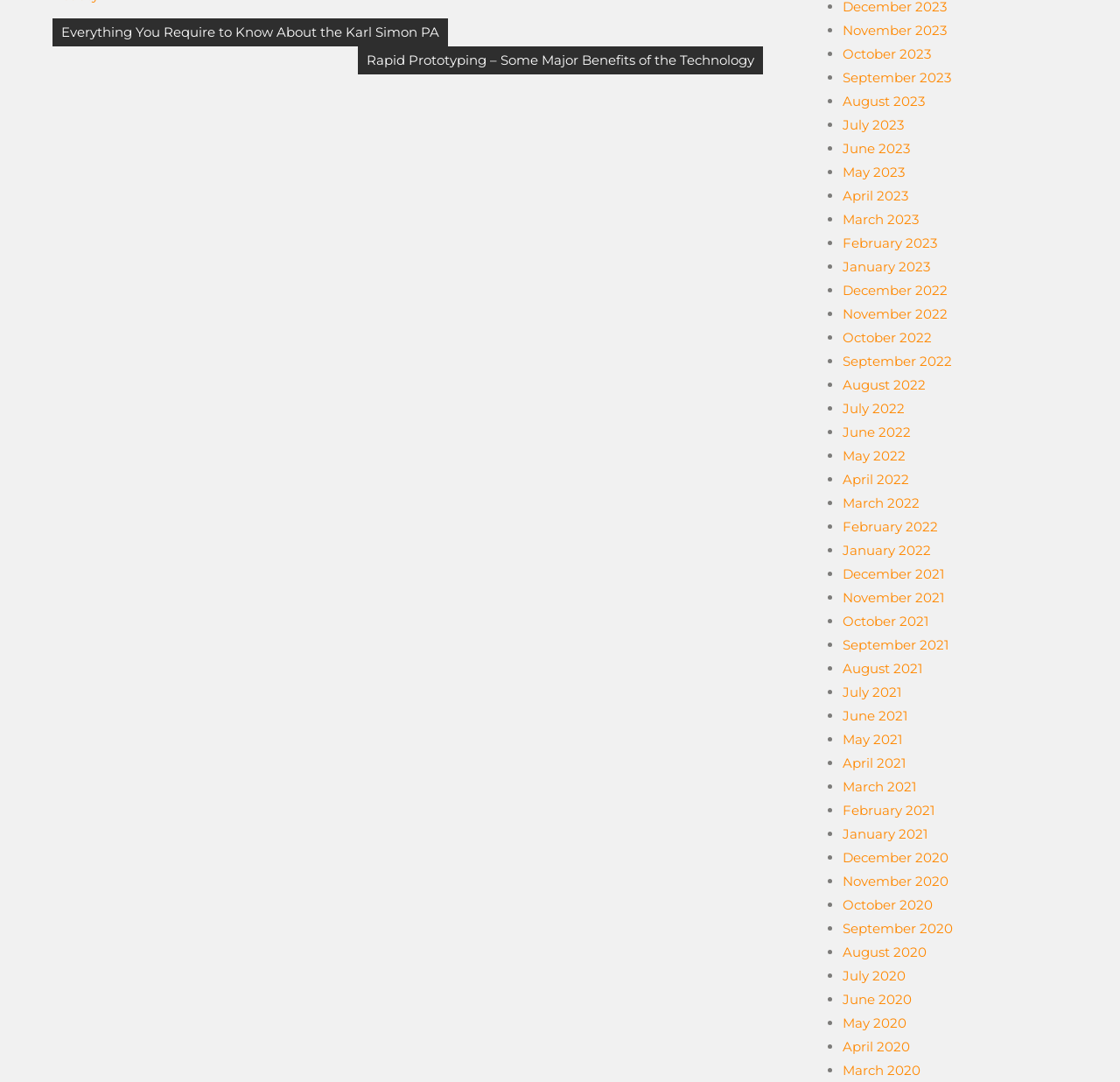Identify the bounding box of the UI element described as follows: "December 2022". Provide the coordinates as four float numbers in the range of 0 to 1 [left, top, right, bottom].

[0.752, 0.261, 0.846, 0.276]